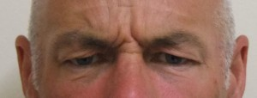What cosmetic intervention is mentioned in the caption?
Identify the answer in the screenshot and reply with a single word or phrase.

Muscle relaxing injections